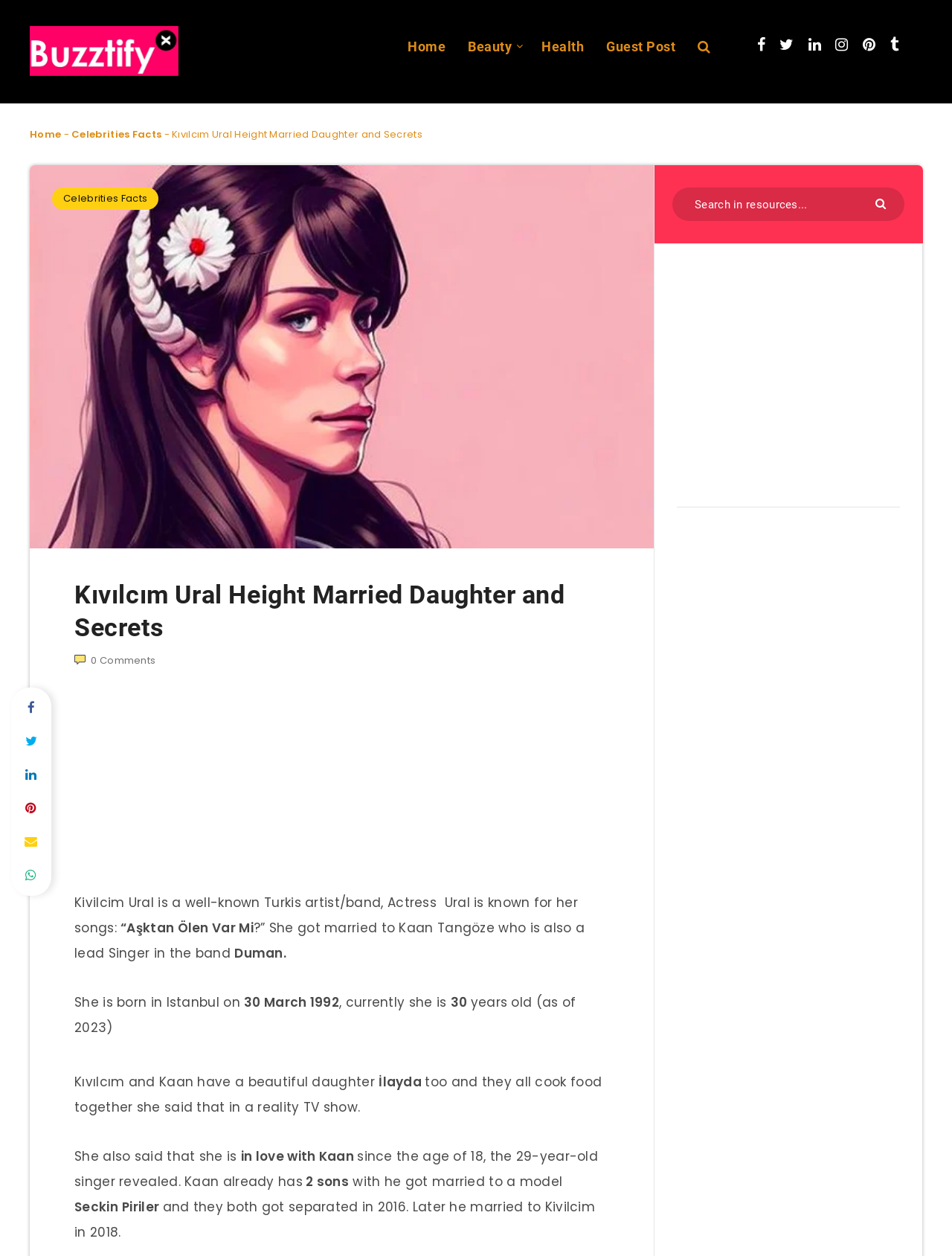Find the bounding box coordinates for the area that must be clicked to perform this action: "View Celebrities Facts".

[0.075, 0.101, 0.17, 0.112]